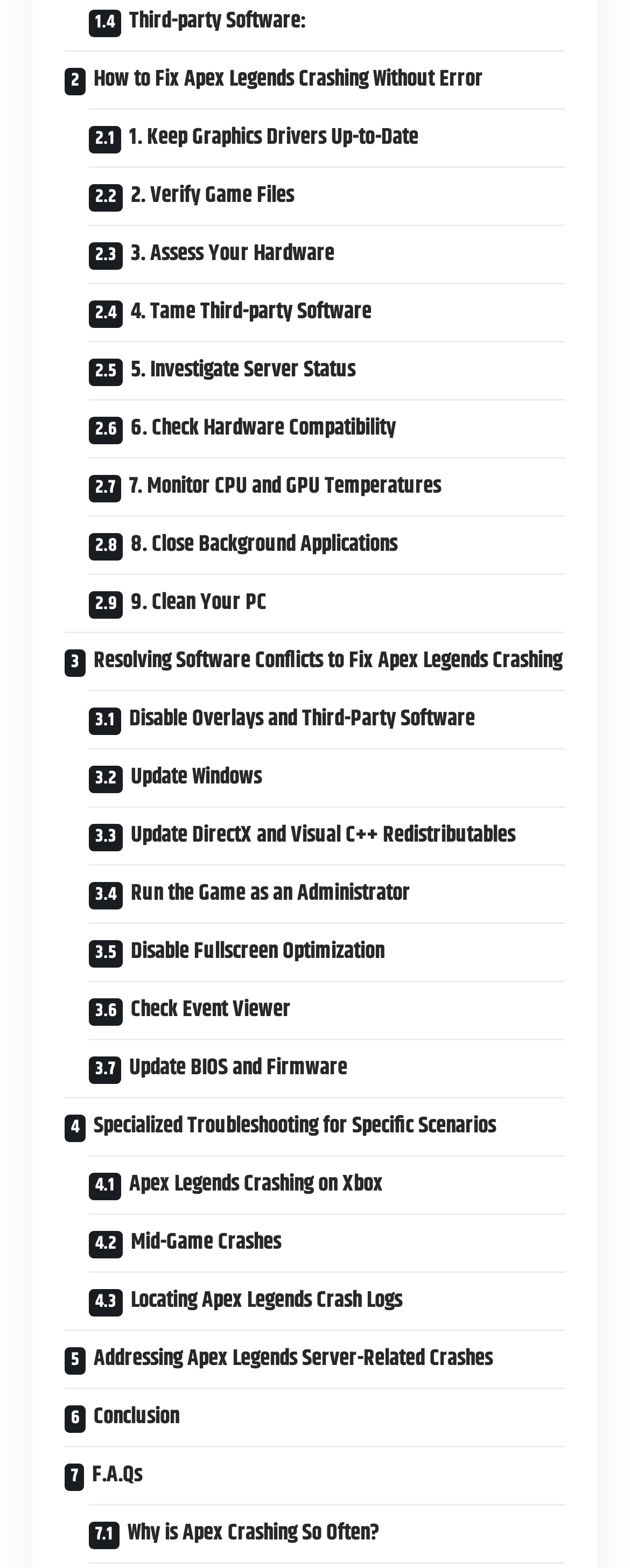Determine the bounding box coordinates for the area that needs to be clicked to fulfill this task: "Check 'Resolving Software Conflicts to Fix Apex Legends Crashing'". The coordinates must be given as four float numbers between 0 and 1, i.e., [left, top, right, bottom].

[0.103, 0.403, 0.897, 0.44]